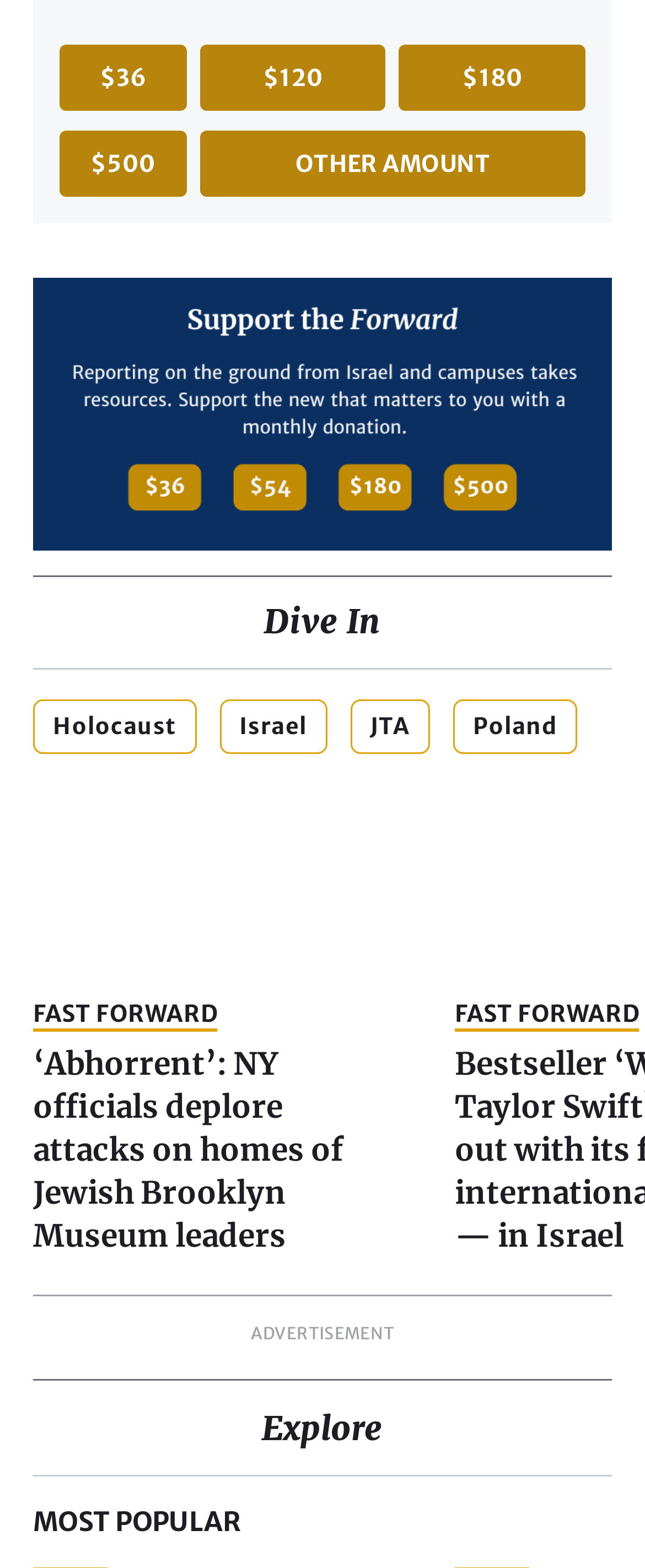Could you specify the bounding box coordinates for the clickable section to complete the following instruction: "Read the article about 'Abhorrent': NY officials deplore attacks on homes of Jewish Brooklyn Museum leaders"?

[0.051, 0.666, 0.603, 0.803]